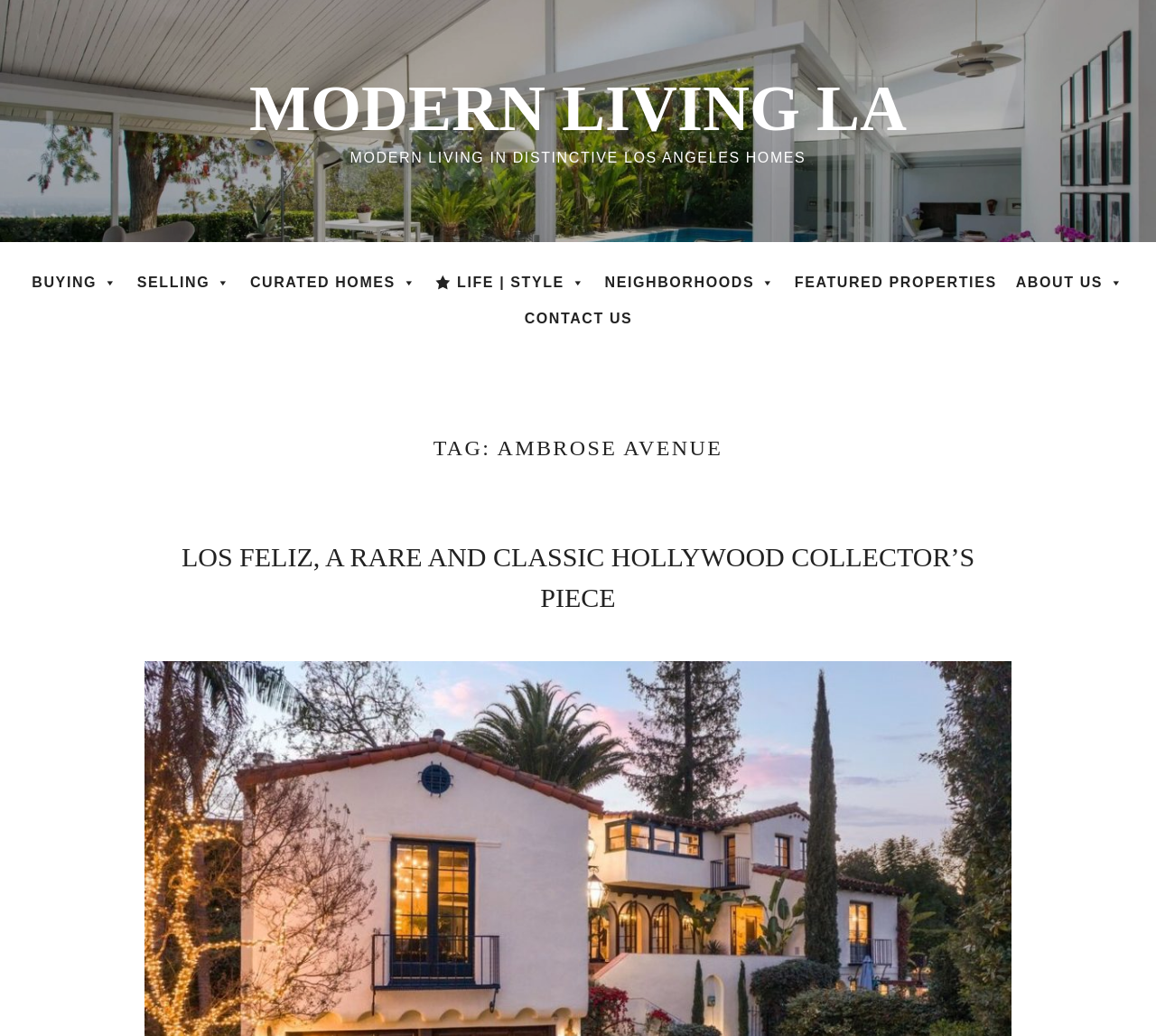Give a detailed overview of the webpage's appearance and contents.

The webpage is about Ambrose Avenue Archives, a real estate website focused on modern living in Los Angeles. At the top, there is a prominent link to "MODERN LIVING LA" followed by a brief description "MODERN LIVING IN DISTINCTIVE LOS ANGELES HOMES". 

Below this, there is a navigation menu with six links: "BUYING", "SELLING", "CURATED HOMES", "LIFE | STYLE", "NEIGHBORHOODS", and "FEATURED PROPERTIES", all aligned horizontally. To the right of these links, there is another link to "ABOUT US" and "CONTACT US" slightly below it.

The main content of the webpage is divided into two sections. The first section has a heading "TAG: AMBROSE AVENUE" and appears to be a title or a category. The second section has a heading "LOS FELIZ, A RARE AND CLASSIC HOLLYWOOD COLLECTOR’S PIECE" which is a description of a specific property. Below this heading, there is a link to the same property description, and another link to a list of related keywords, such as "Luxury Spanish Home-Los Feliz" and "Luxury Spanish Architecture-Los Feliz".